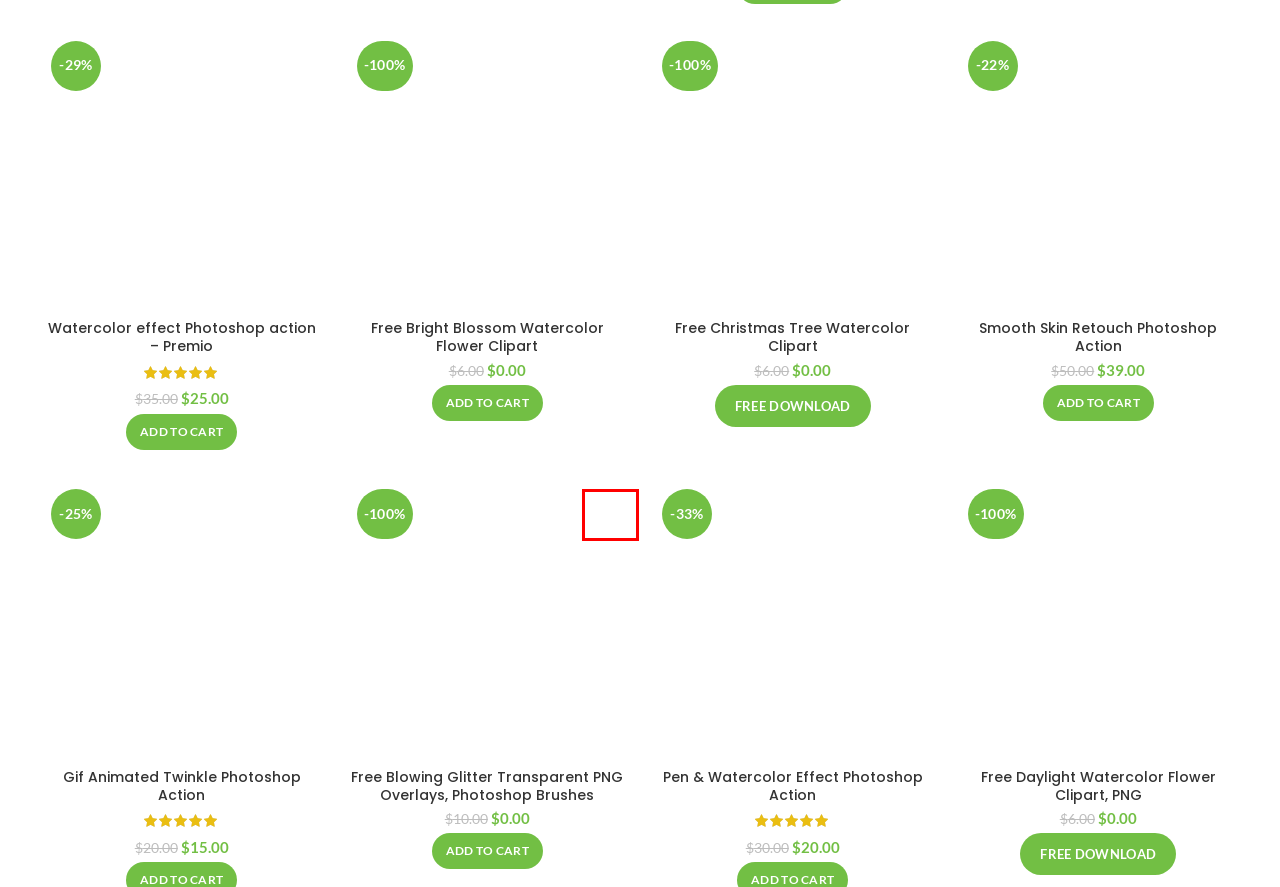Look at the screenshot of a webpage with a red bounding box and select the webpage description that best corresponds to the new page after clicking the element in the red box. Here are the options:
A. Free Bright Blossom Watercolor Flower Clipart | Instant download | Gogivo
B. Best Watercolor effect Photoshop action 2022 - Gogivo
C. Free Christmas Tree Watercolor Clipart | Gogivo
D. Best Pen & Watercolor Effect Photoshop Action - Gogivo
E. Smooth Skin Retouch Photoshop Action | Gogivo
F. Free Daylight Watercolor Flower Clipart, PNG | Gogivo
G. Gif Animated Twinkle Photoshop Action [Best Seller] - Gogivo
H. Free Blowing Glitter Transparent PNG Overlays, Photoshop Brushes | Gogivo

H